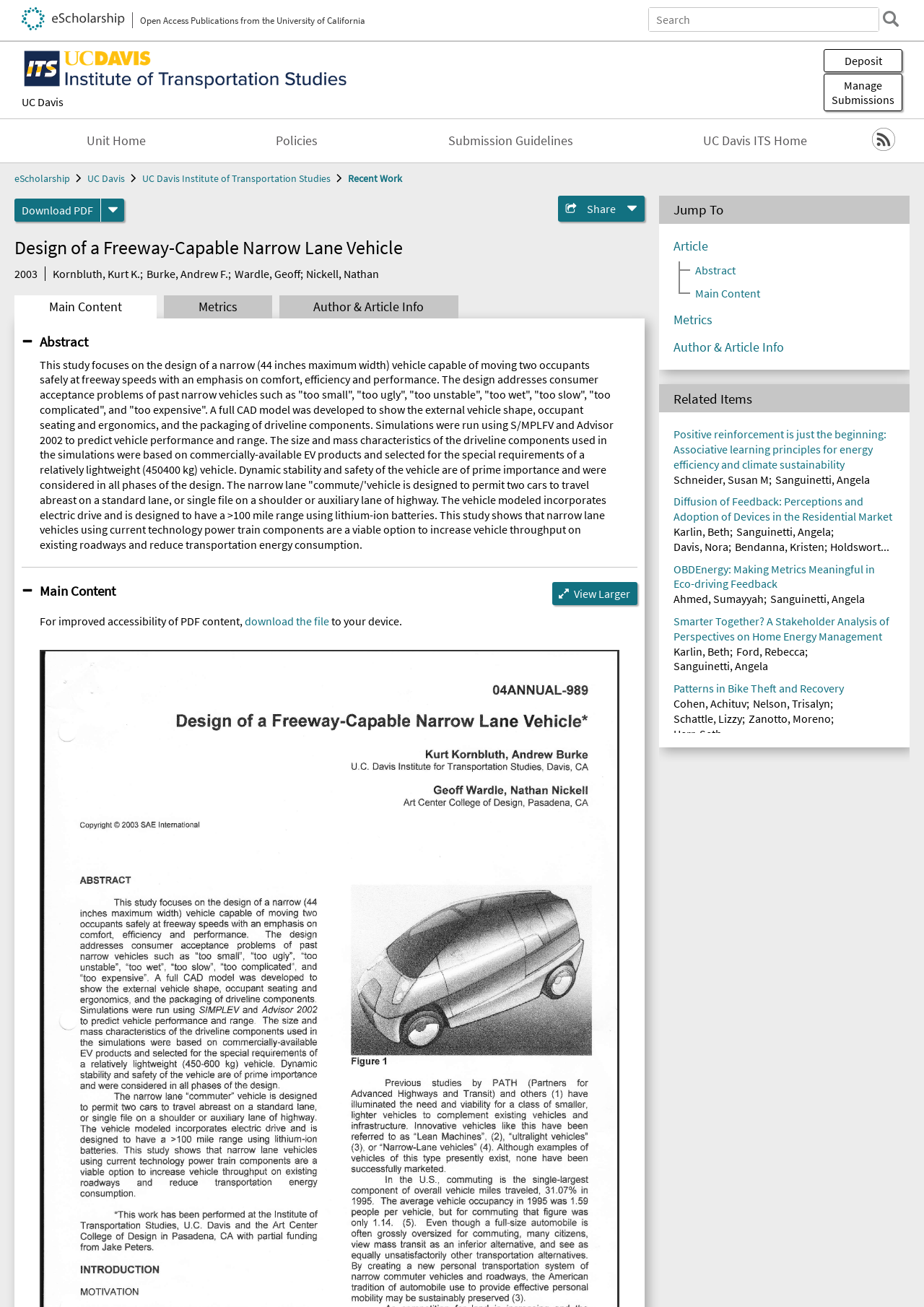Use the details in the image to answer the question thoroughly: 
How many occupants can the vehicle safely move?

The question asks for the number of occupants the vehicle can safely move, which can be found in the abstract section where it states 'capable of moving two occupants safely at freeway speeds'.